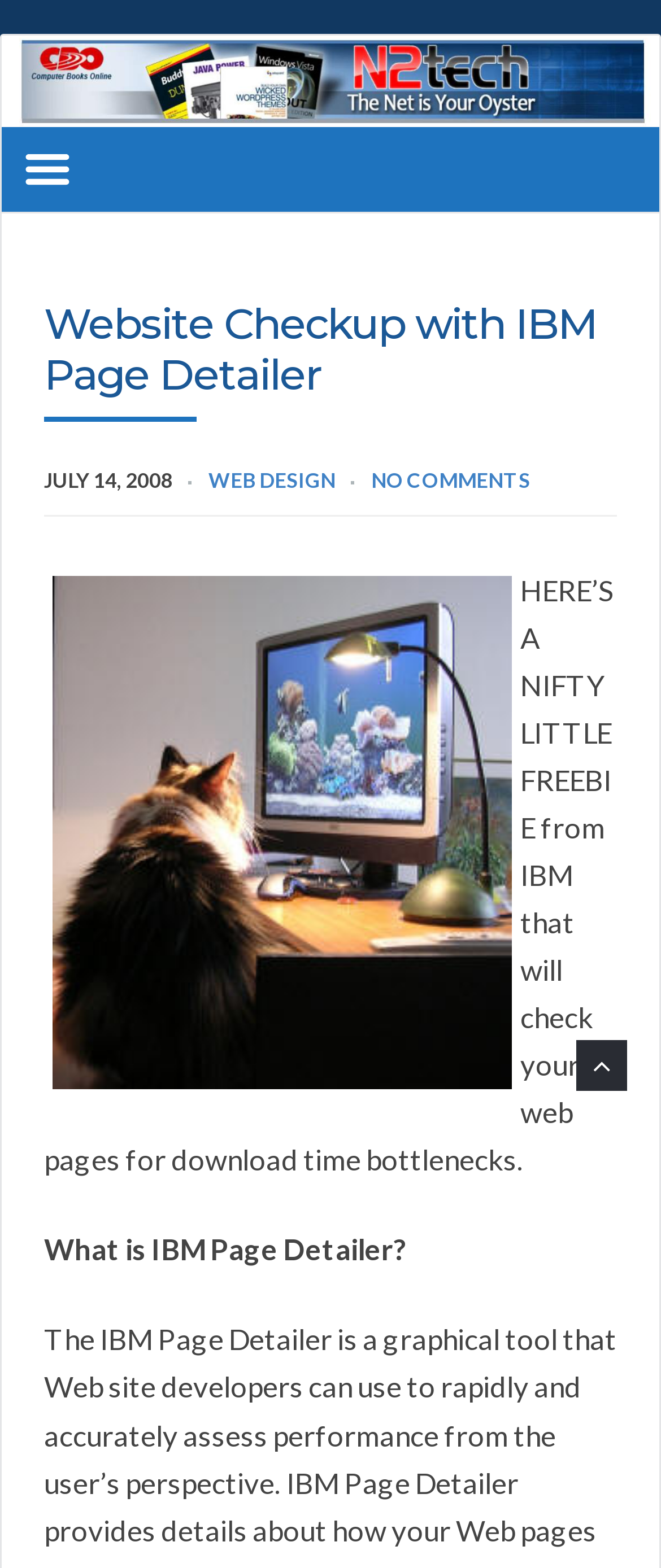Please give a succinct answer using a single word or phrase:
What is the name of the tool mentioned on the webpage?

IBM Page Detailer